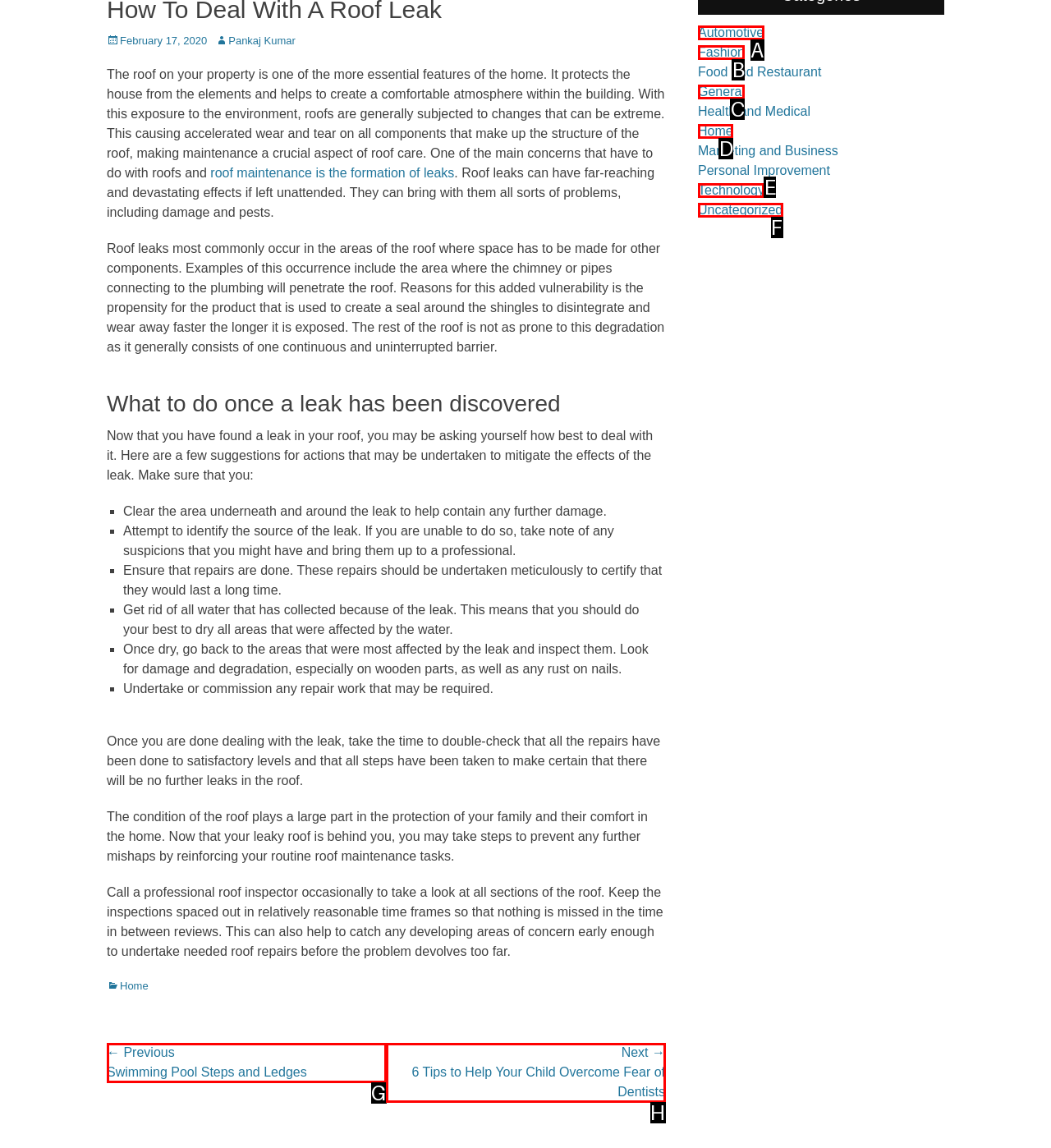Based on the element description: Uncategorized, choose the best matching option. Provide the letter of the option directly.

F